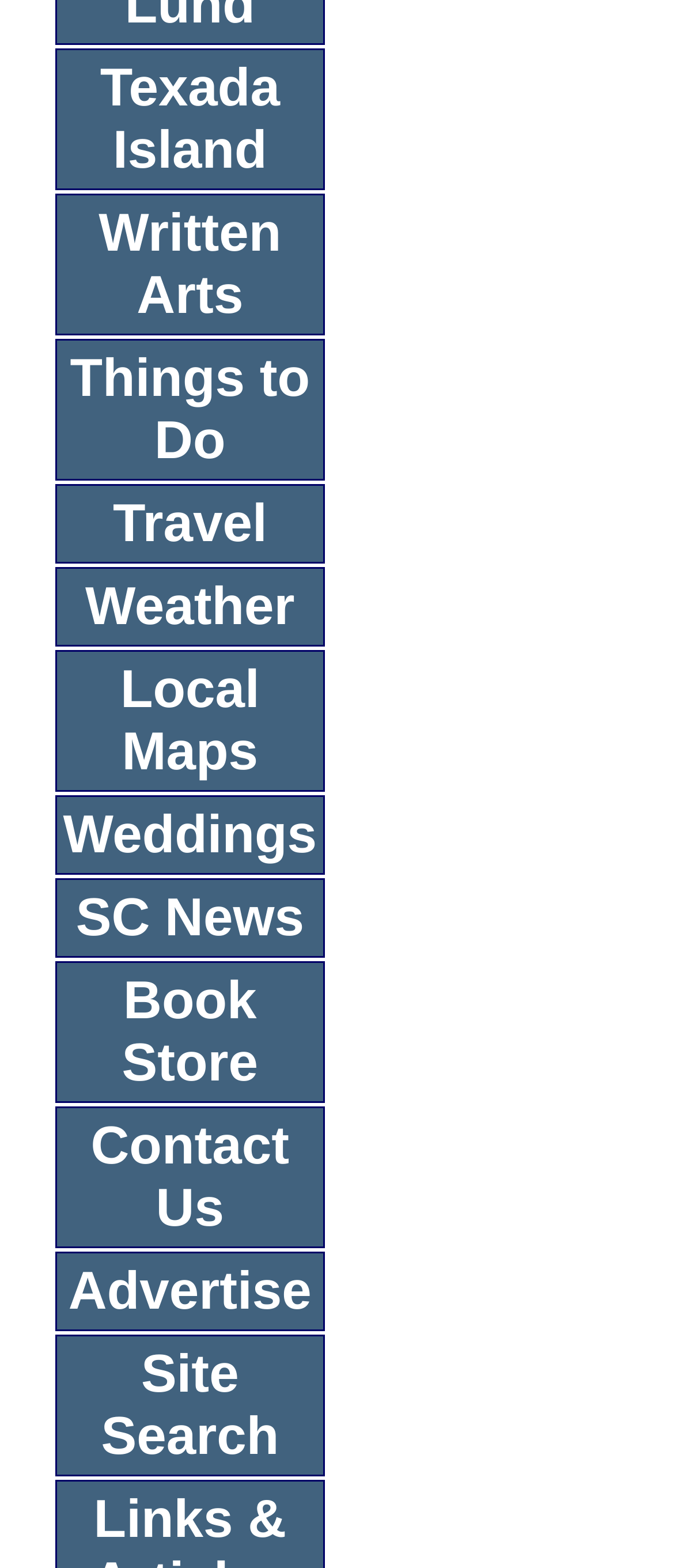Pinpoint the bounding box coordinates of the element you need to click to execute the following instruction: "search the site". The bounding box should be represented by four float numbers between 0 and 1, in the format [left, top, right, bottom].

[0.081, 0.851, 0.483, 0.942]